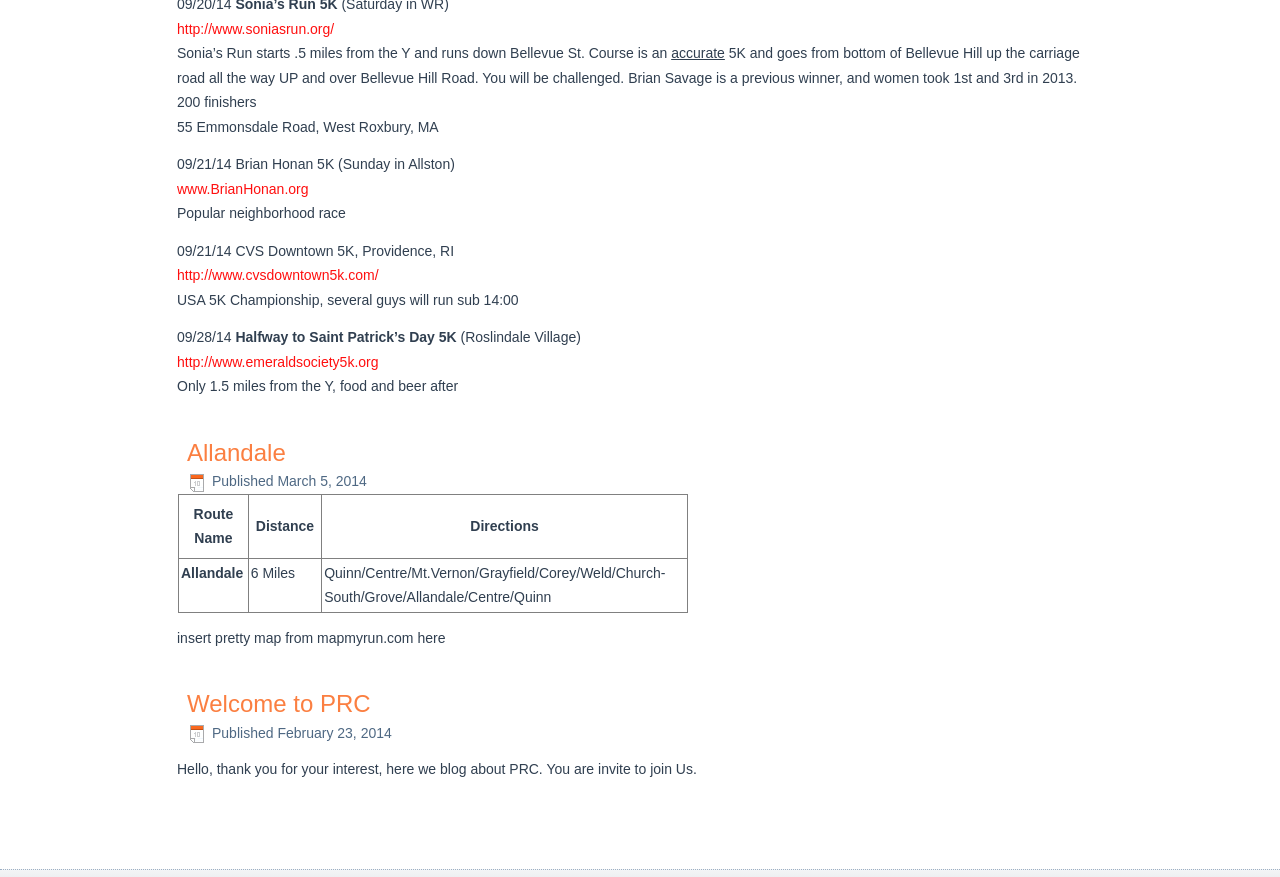Please provide the bounding box coordinates in the format (top-left x, top-left y, bottom-right x, bottom-right y). Remember, all values are floating point numbers between 0 and 1. What is the bounding box coordinate of the region described as: Welcome to PRC

[0.146, 0.787, 0.29, 0.818]